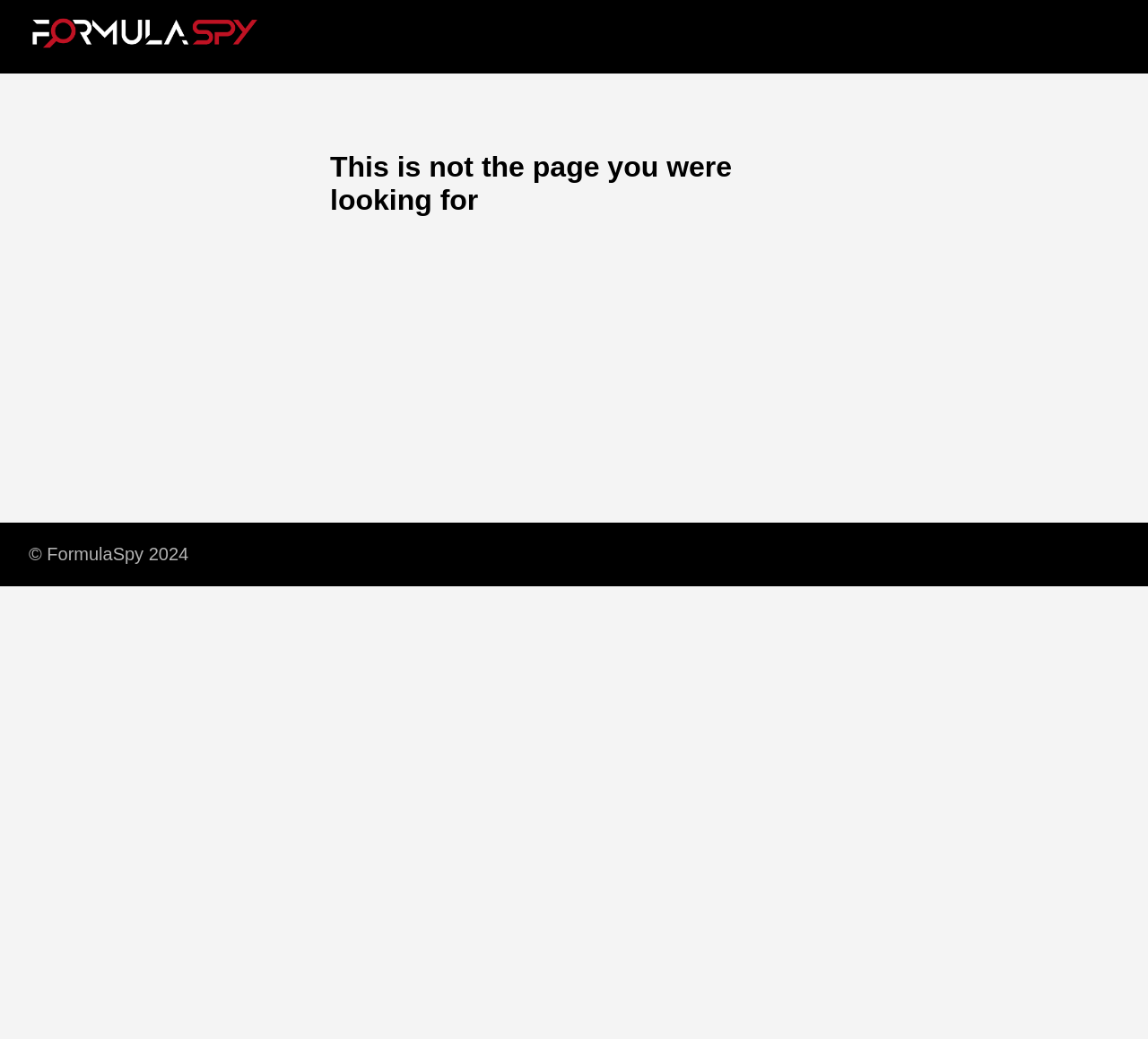Given the following UI element description: "© FormulaSpy 2024", find the bounding box coordinates in the webpage screenshot.

[0.012, 0.517, 0.177, 0.55]